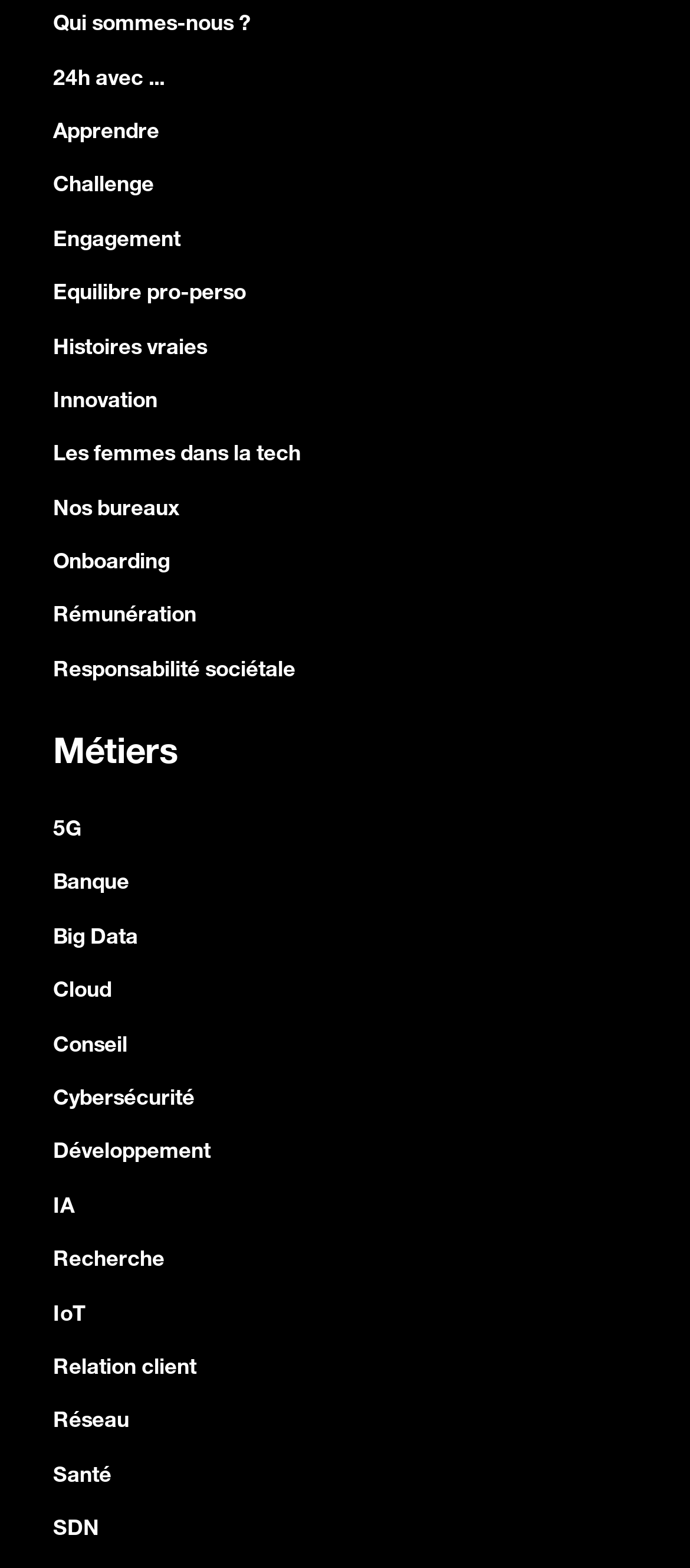Determine the bounding box coordinates of the clickable region to follow the instruction: "Read about 'Responsabilité sociétale'".

[0.077, 0.41, 0.923, 0.442]